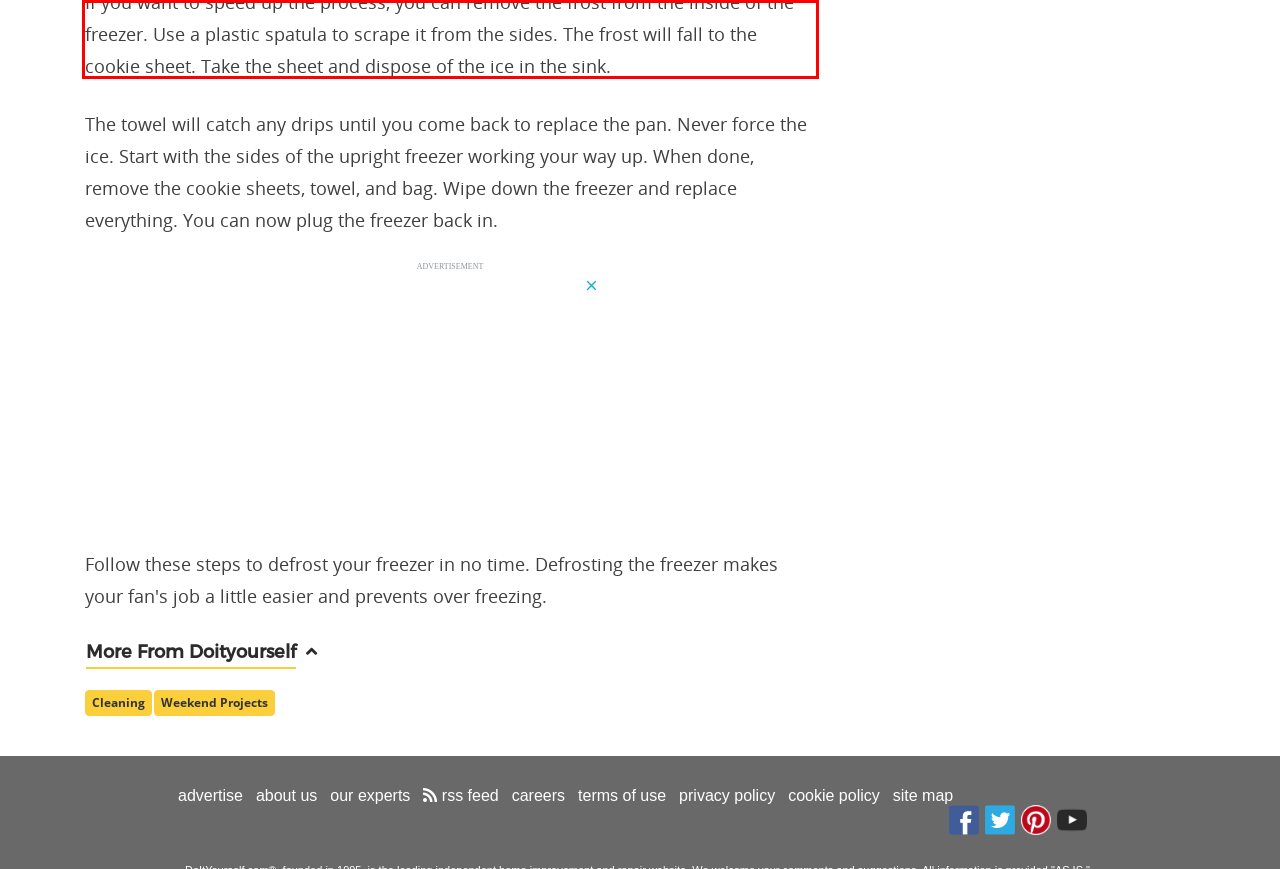Please perform OCR on the text within the red rectangle in the webpage screenshot and return the text content.

Follow these steps to defrost your freezer in no time. Defrosting the freezer makes your fan's job a little easier and prevents over freezing.